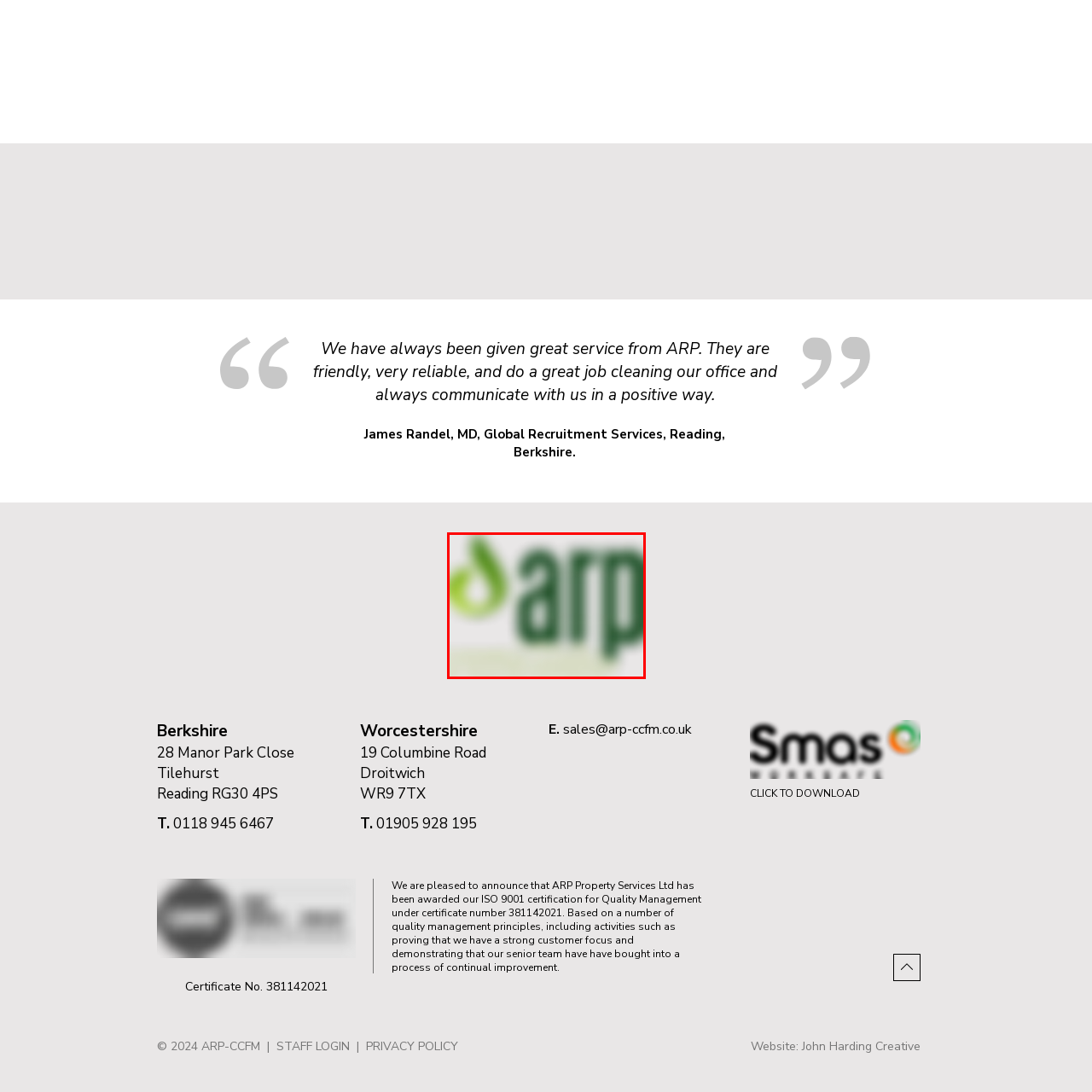Examine the image inside the red outline, What type of services does ARP focus on?
 Answer with a single word or phrase.

Quality cleaning services